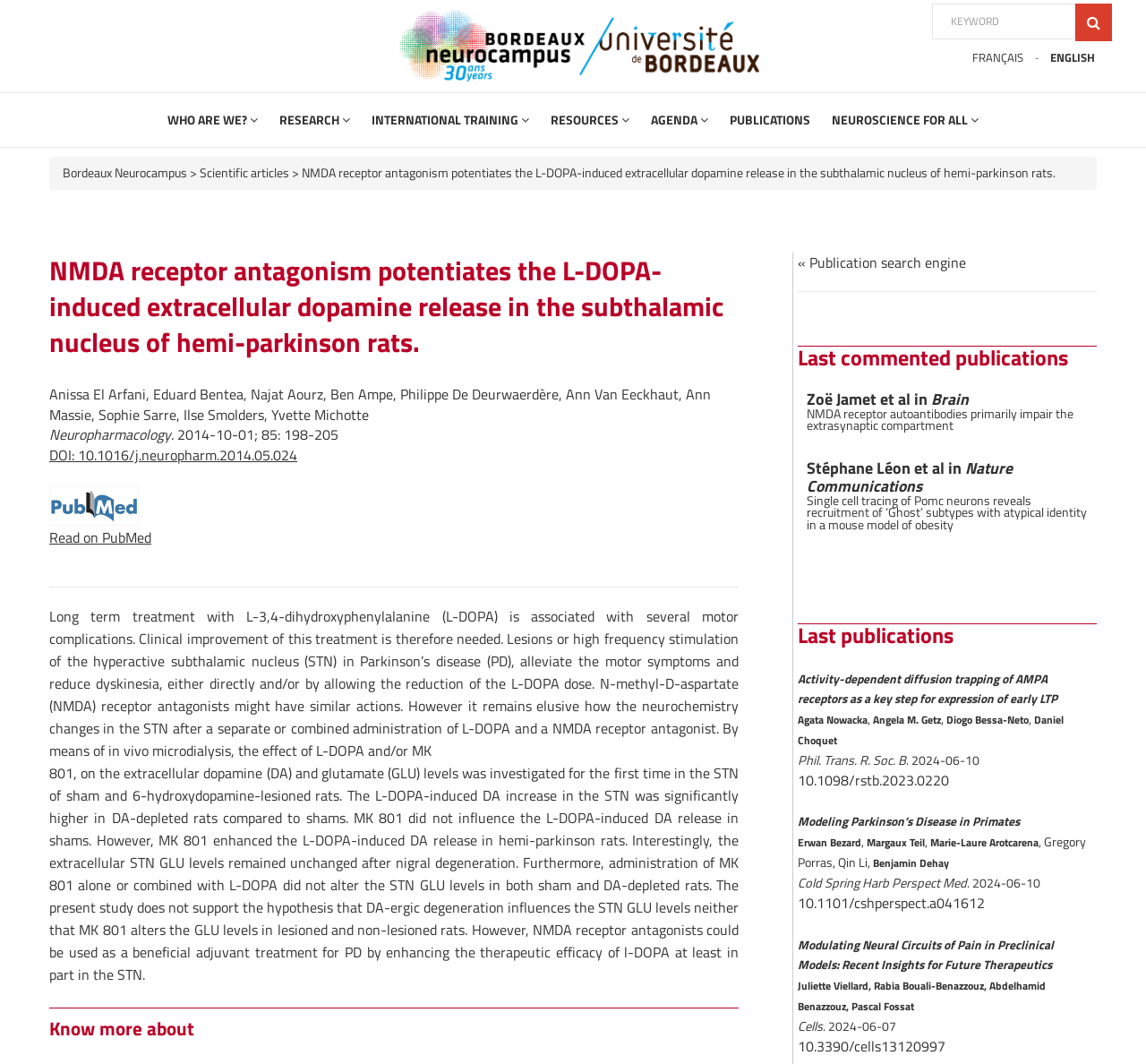Based on the element description: "Who are we?", identify the UI element and provide its bounding box coordinates. Use four float numbers between 0 and 1, [left, top, right, bottom].

[0.146, 0.104, 0.225, 0.121]